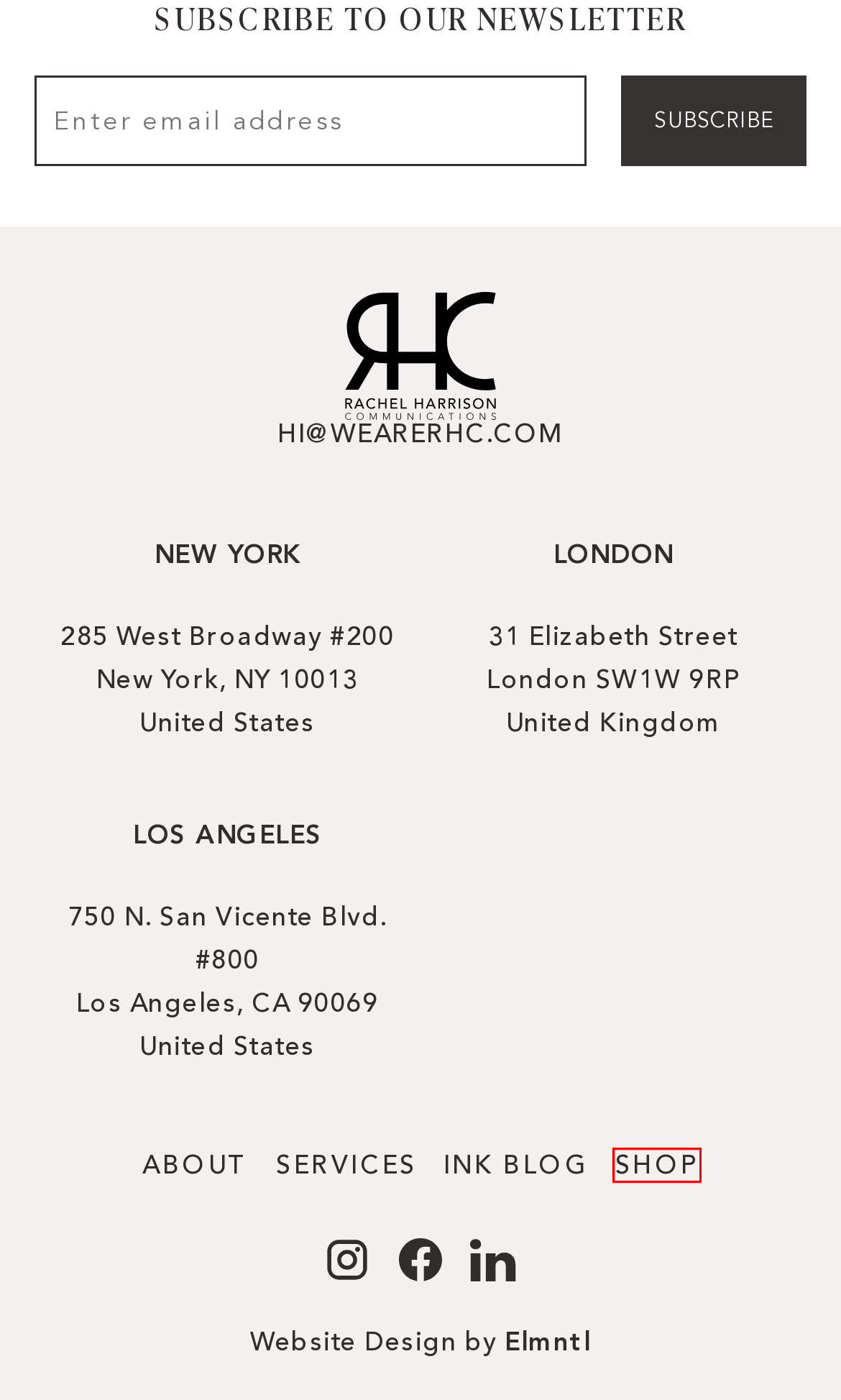Look at the screenshot of a webpage where a red bounding box surrounds a UI element. Your task is to select the best-matching webpage description for the new webpage after you click the element within the bounding box. The available options are:
A. Rachel Harrison Communications Services
B. Superfrico - Spiegelworld
C. About Rachel Harrison Communications PR Agency
D. Shop - Rachel Harrison Communications
E. ELMNTL | Custom Website Design, Branding, Digital Marketing
F. The Ski Lodge by Spiegelworld - Rachel Harrison Communications
G. The Library - Rachel Harrison Communications
H. INK Blog - Rachel Harrison Communications

D